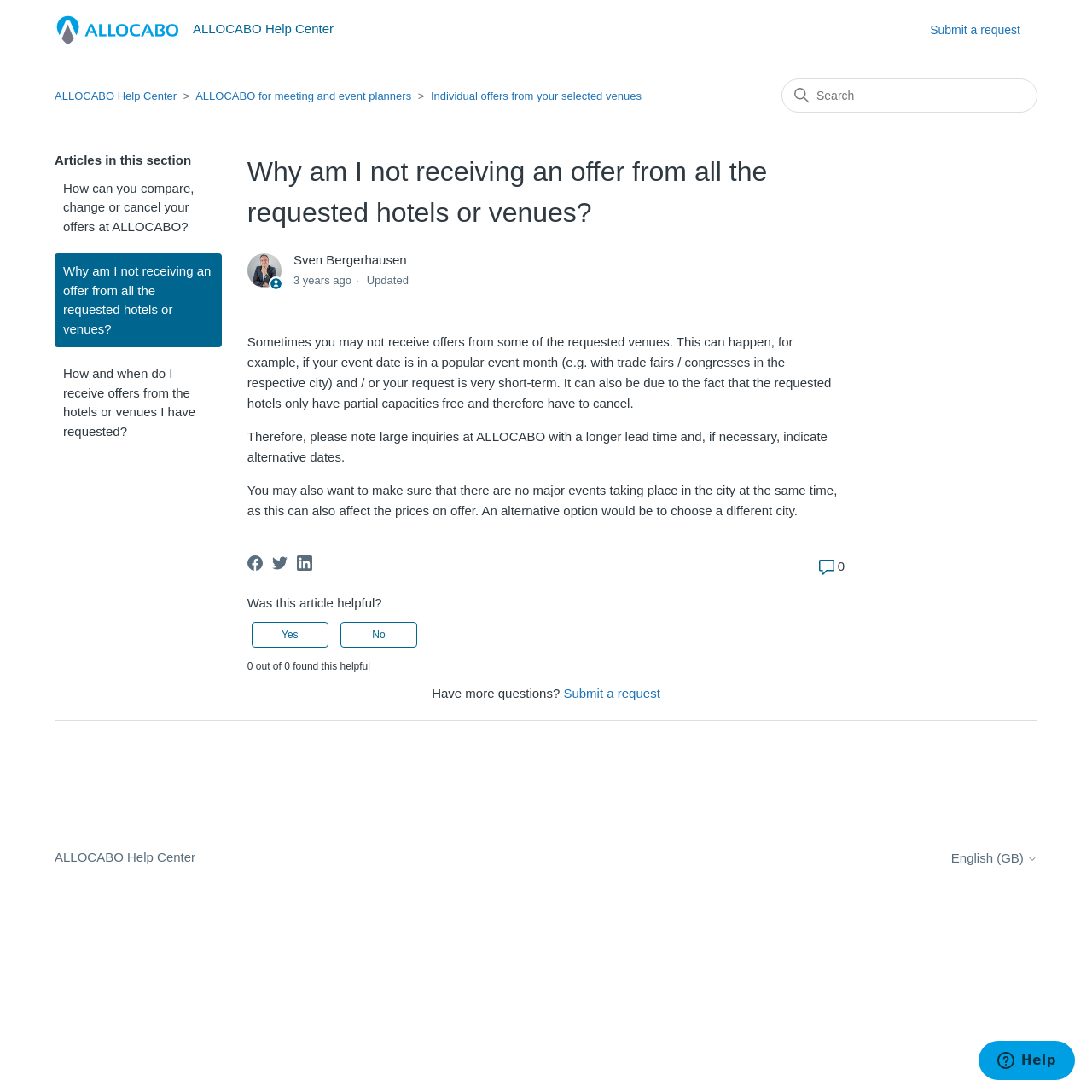What is the purpose of ALLOCABO?
Answer the question with as much detail as you can, using the image as a reference.

Based on the webpage, ALLOCABO is a platform for meeting and event planners, as indicated by the link 'ALLOCABO for meeting and event planners' in the navigation menu.